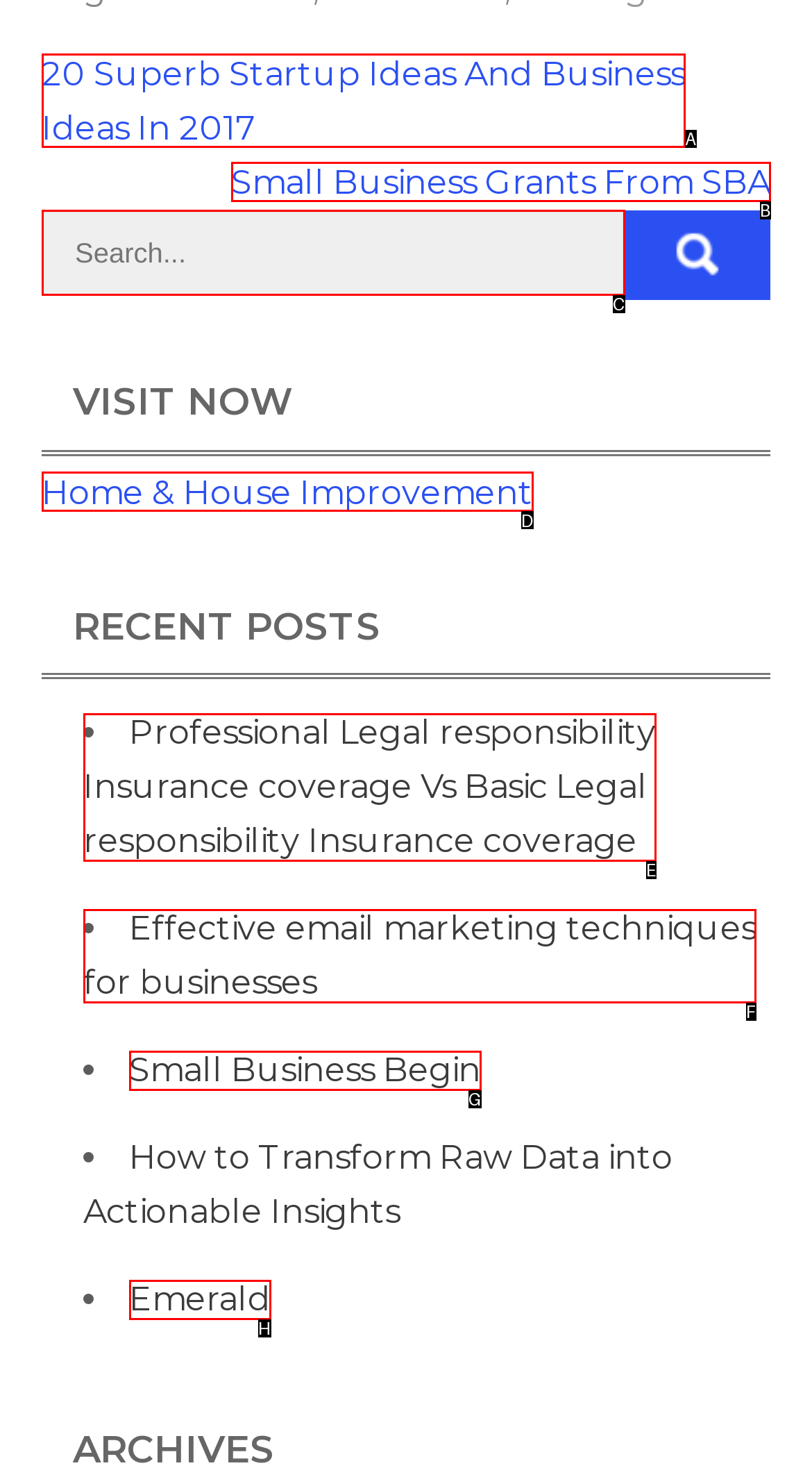Look at the description: Small Business Grants From SBA
Determine the letter of the matching UI element from the given choices.

B